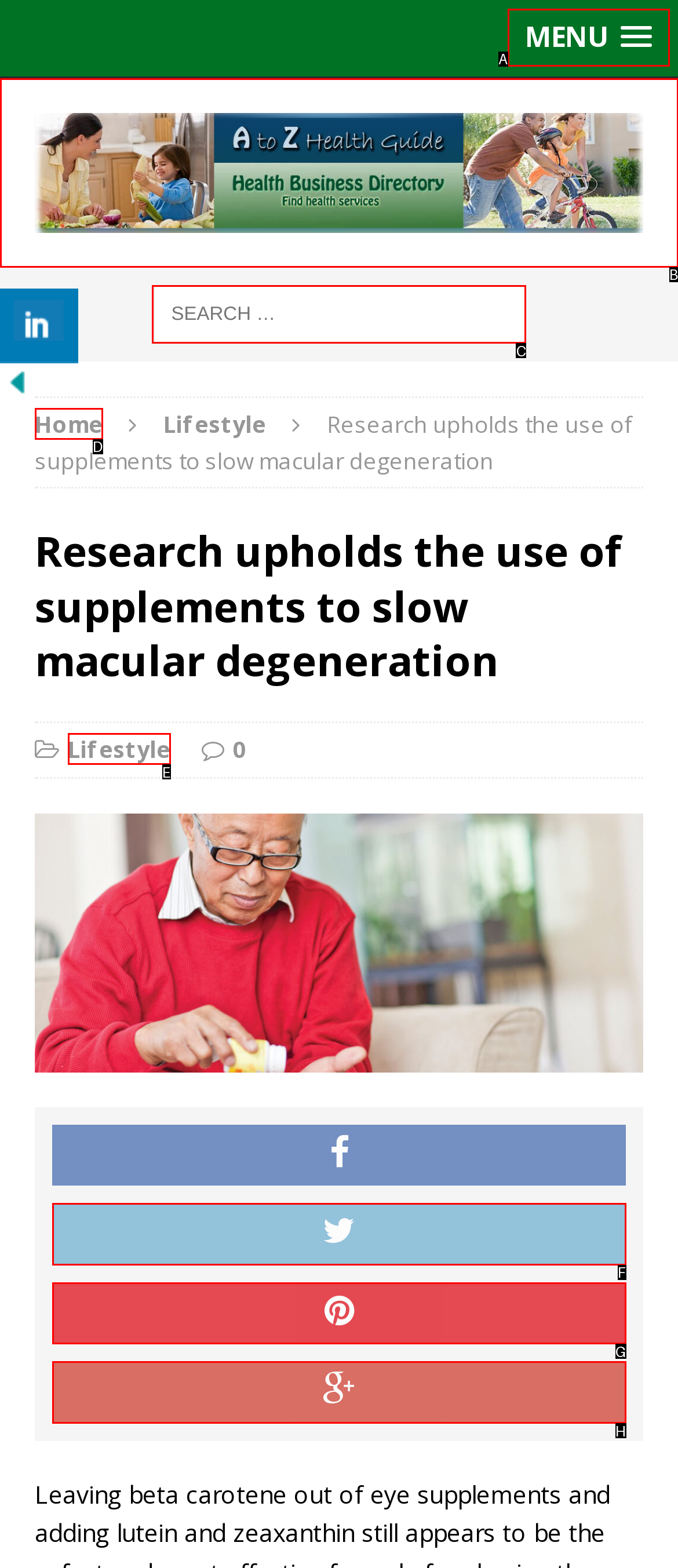To achieve the task: Search for something, indicate the letter of the correct choice from the provided options.

C